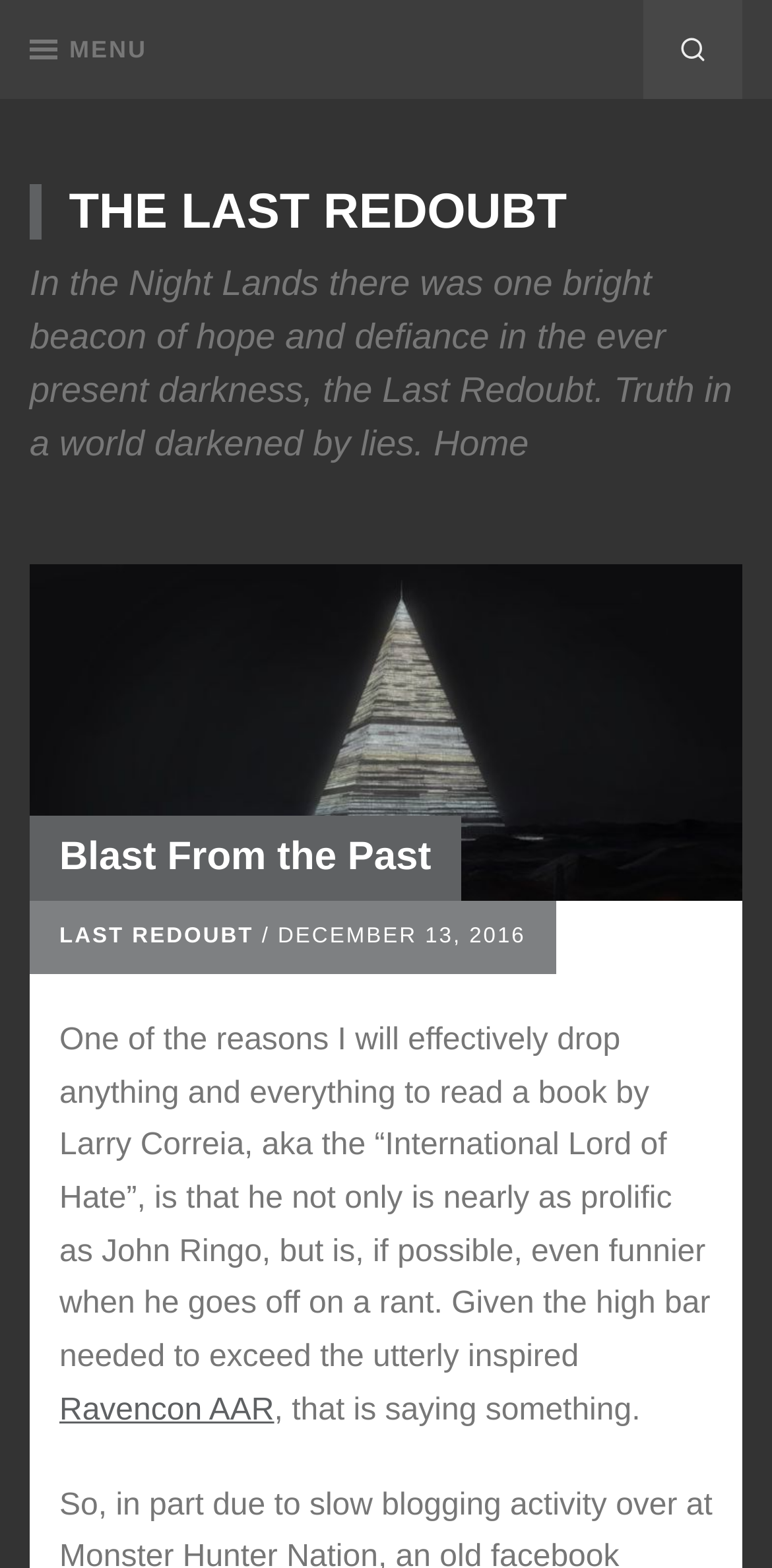Determine the main heading of the webpage and generate its text.

Blast From the Past